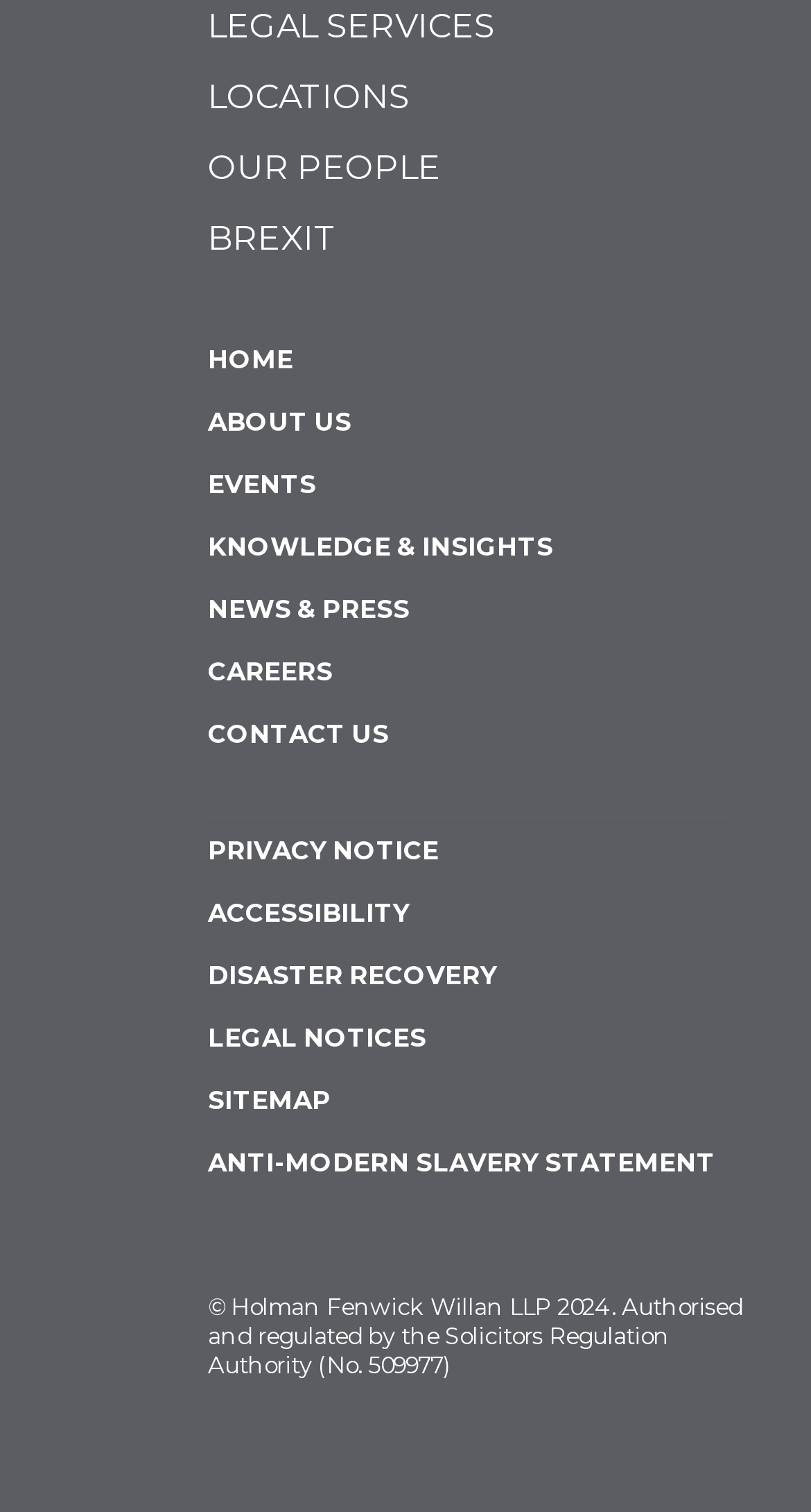From the webpage screenshot, identify the region described by Careers. Provide the bounding box coordinates as (top-left x, top-left y, bottom-right x, bottom-right y), with each value being a floating point number between 0 and 1.

[0.256, 0.433, 0.897, 0.474]